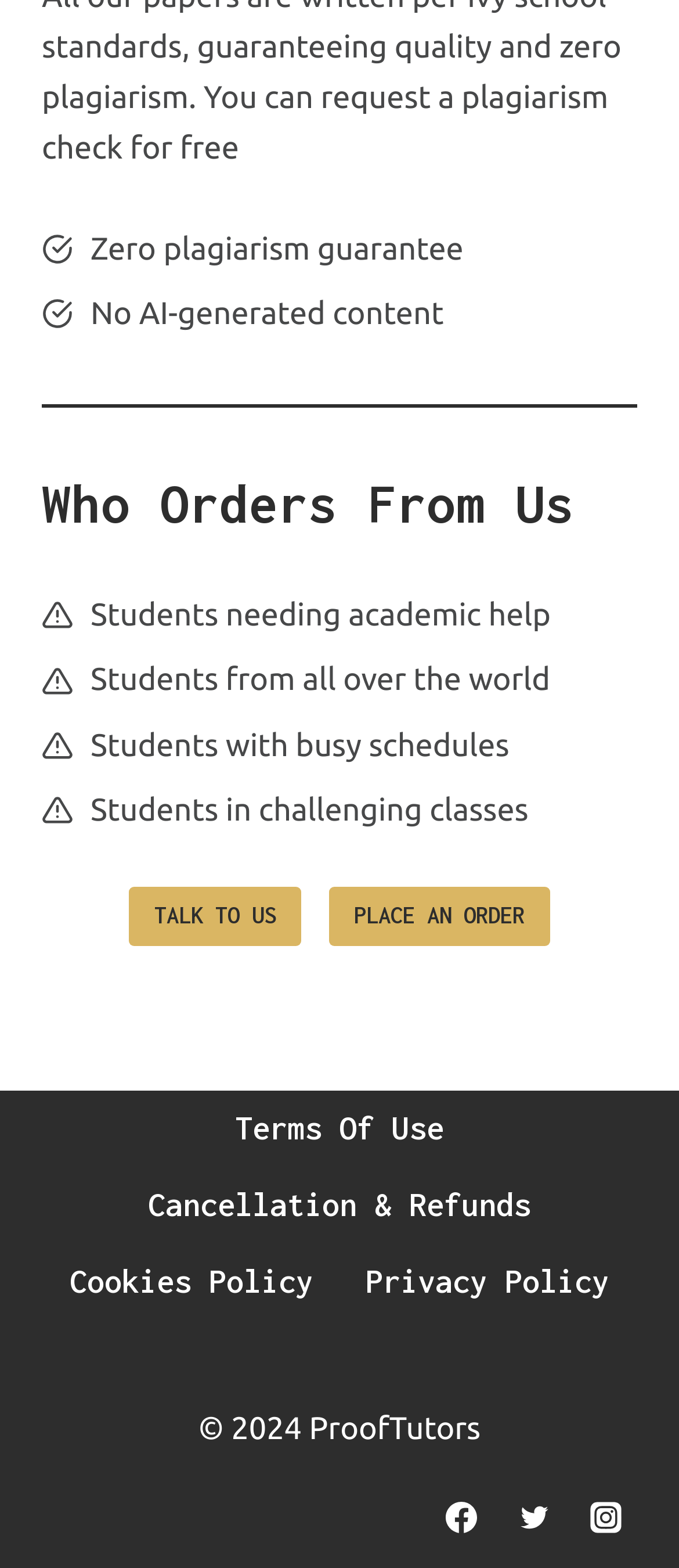Predict the bounding box coordinates of the UI element that matches this description: "Place An Order". The coordinates should be in the format [left, top, right, bottom] with each value between 0 and 1.

[0.485, 0.565, 0.81, 0.604]